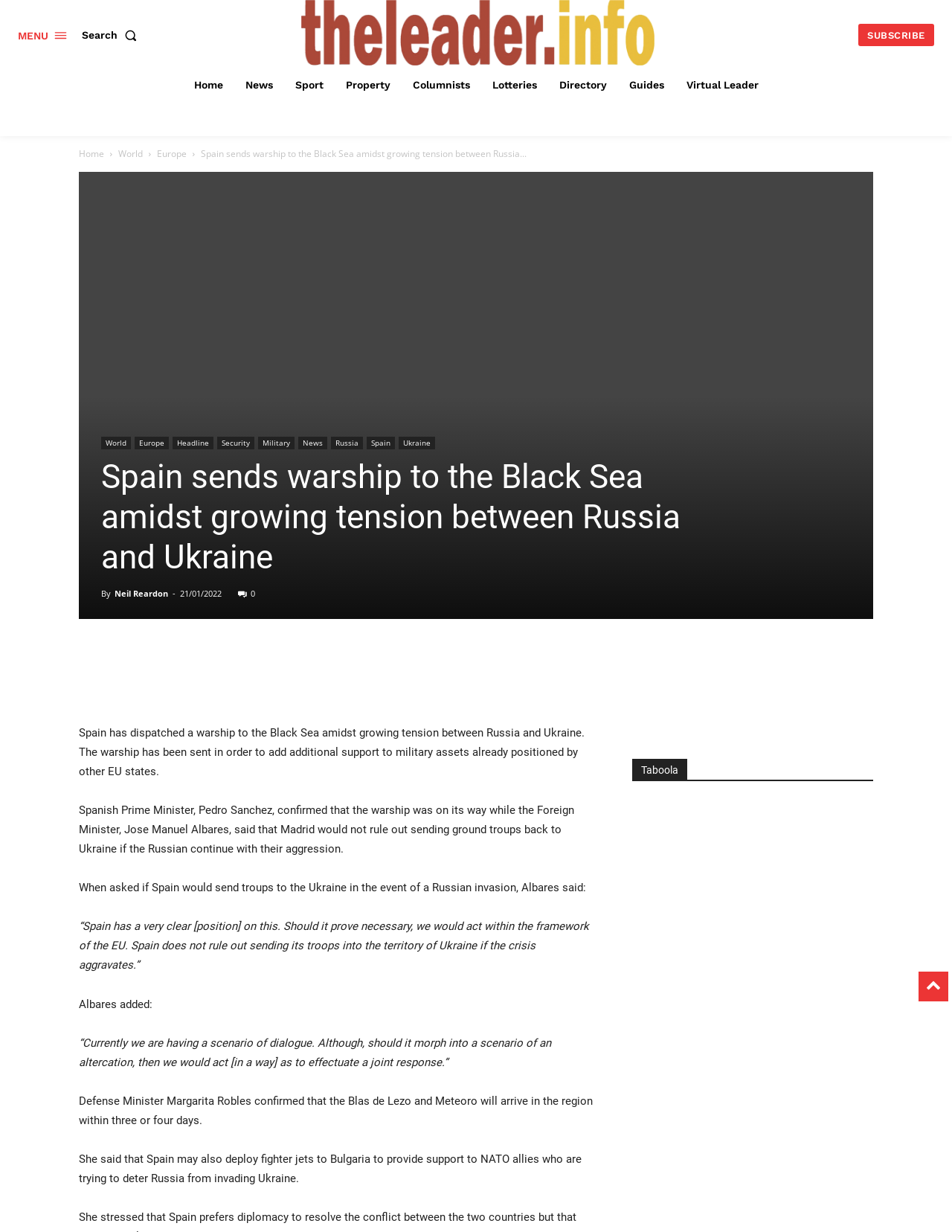How many days will it take for the Blas de Lezo and Meteoro to arrive in the region?
Give a detailed response to the question by analyzing the screenshot.

According to the Defense Minister Margarita Robles, the Blas de Lezo and Meteoro will arrive in the region within three or four days.